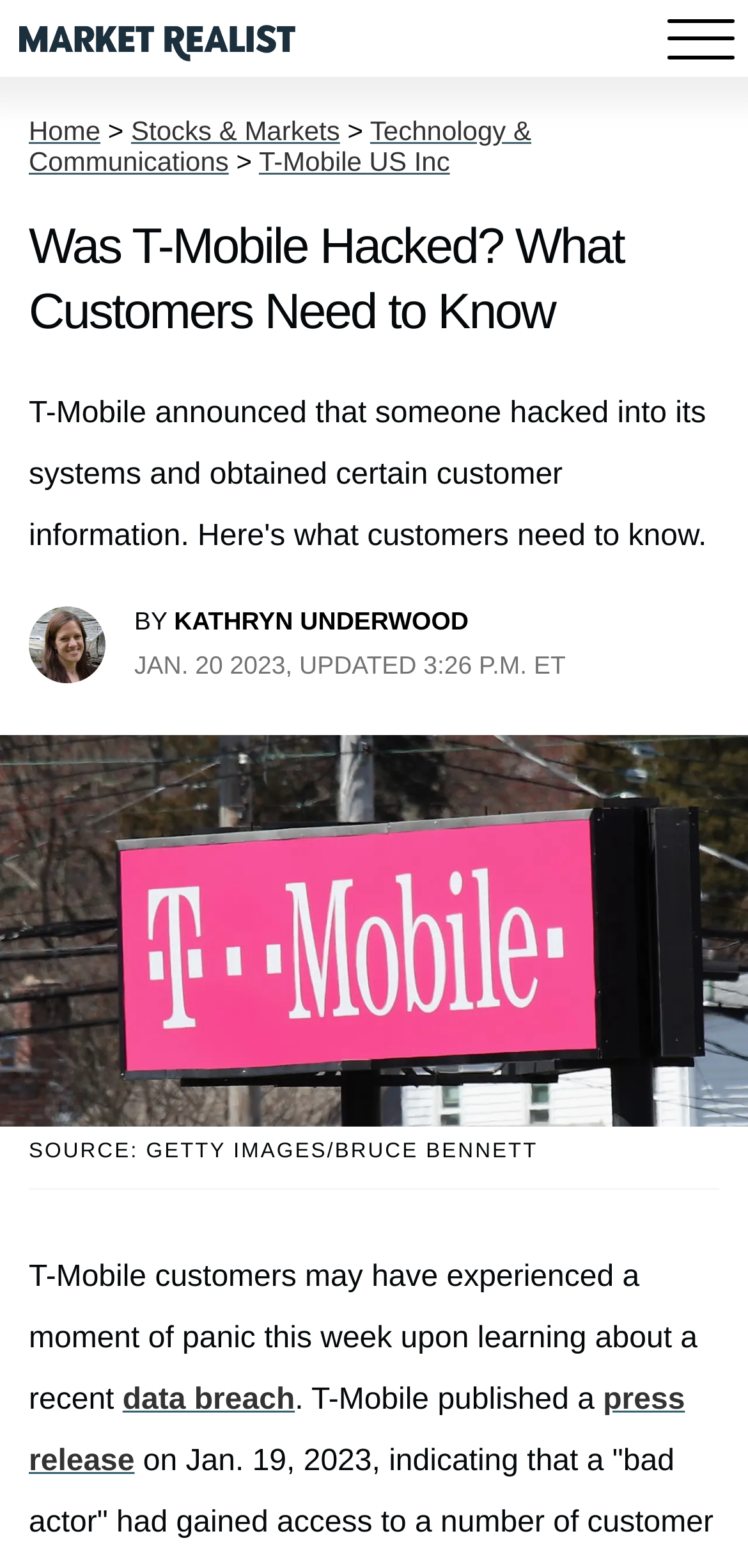What is the company mentioned in the article?
Refer to the image and answer the question using a single word or phrase.

T-Mobile US Inc